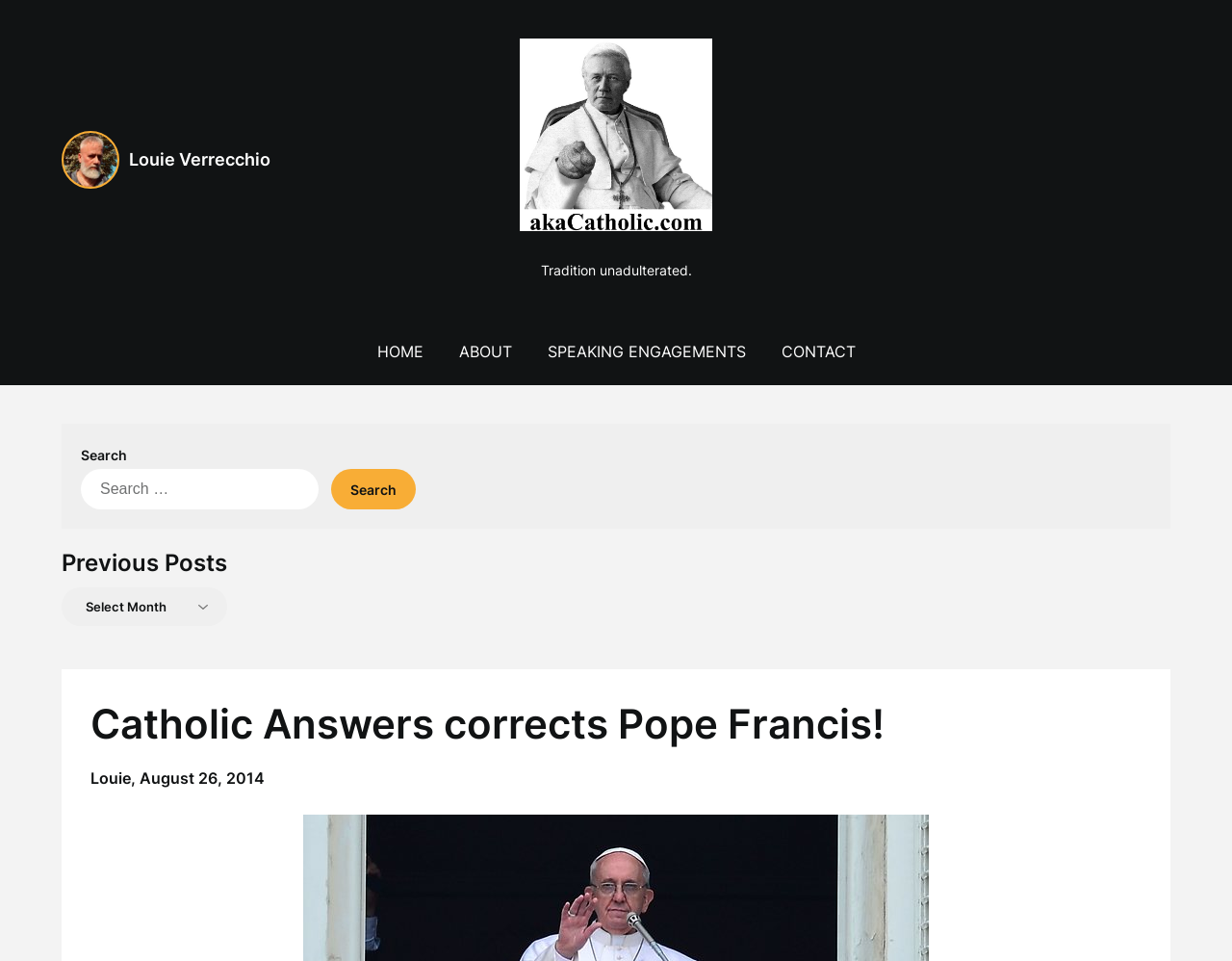Please answer the following question using a single word or phrase: 
What is the title of the latest post?

Catholic Answers corrects Pope Francis!